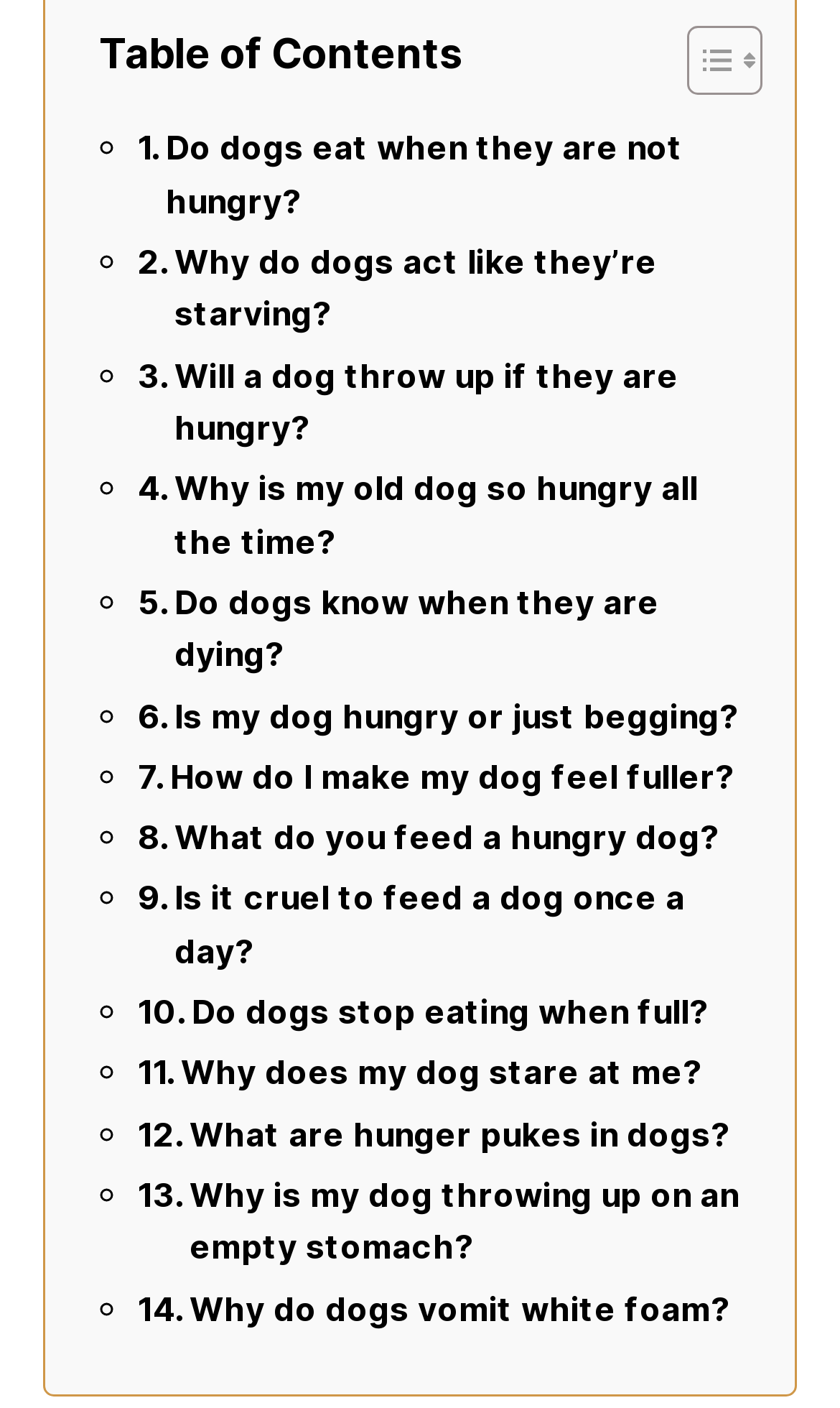What is the topic of the webpage?
Look at the image and answer the question using a single word or phrase.

Dogs and Hunger